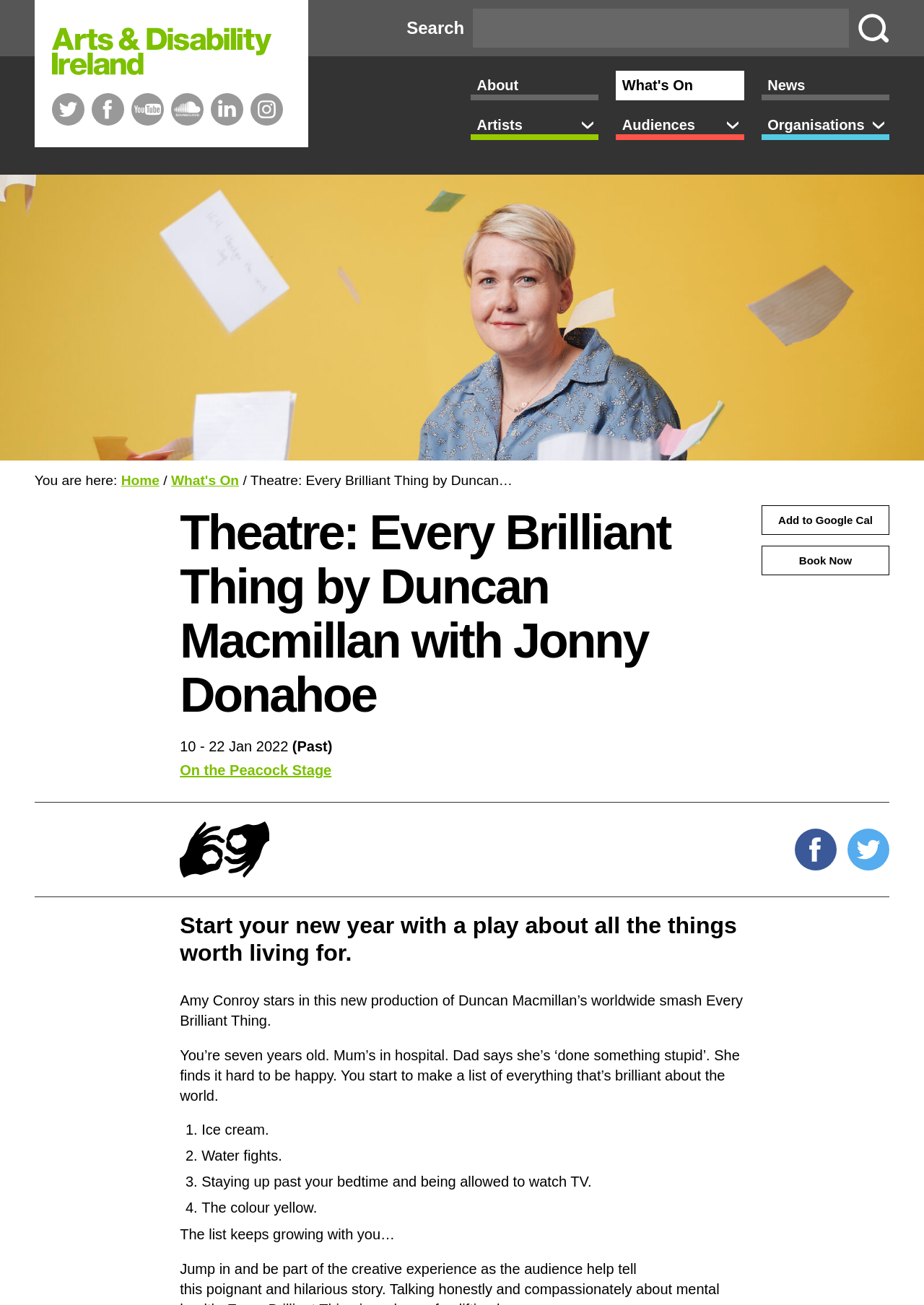What is the name of the stage where the play will be performed?
Respond to the question with a single word or phrase according to the image.

Peacock Stage